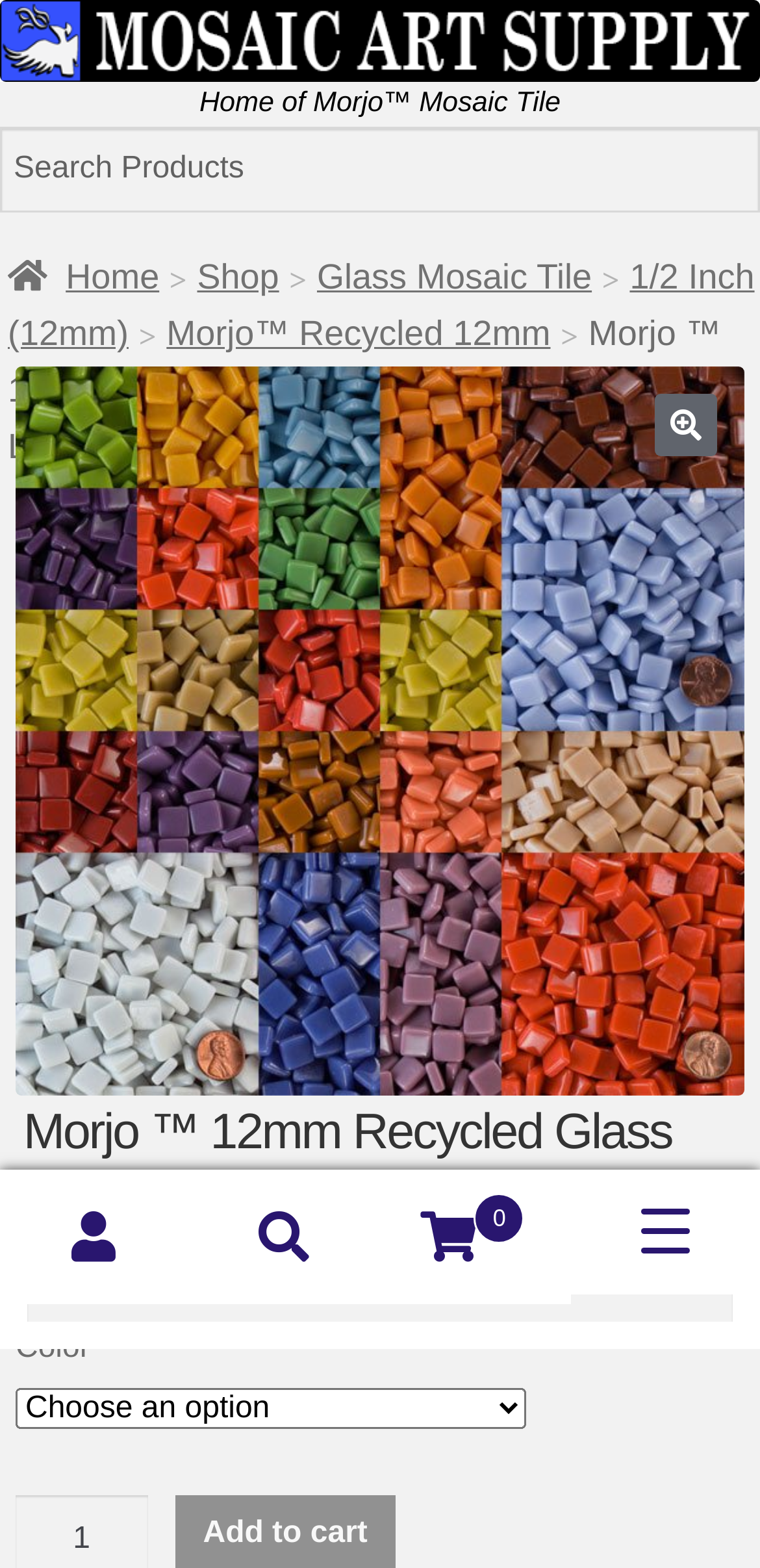Illustrate the webpage's structure and main components comprehensively.

This webpage is about Morjo 12mm Recycled Glass Mosaic Tile for arts and crafts. At the top left corner, there is a logo of Mosaic Art Supply. Next to the logo, there is a search bar and a navigation menu with links to different categories such as Glass, Marble & Stone, Ceramic & Porcelain, Assortments, Tools & Supplies, and Help.

Below the navigation menu, there is a breadcrumbs section showing the current page's location in the website's hierarchy. The breadcrumbs links include Home, Shop, Glass Mosaic Tile, 1/2 Inch (12mm), and Morjo™ Recycled 12mm.

The main content of the page is about Morjo ™ 12mm Recycled Glass Mosaic Tile LOOSE 1/2 LB. There is a large image of the product on the left side, and a table with product information on the right side. The table has a row with a dropdown menu to choose the color of the tile.

At the top right corner, there are links to My Account, Search, and Cart. There is also a secondary navigation menu below the main content with links to different categories.